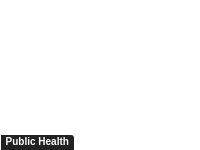Answer the question in one word or a short phrase:
What is the primary concern of the webpage?

Childhood mortality rates